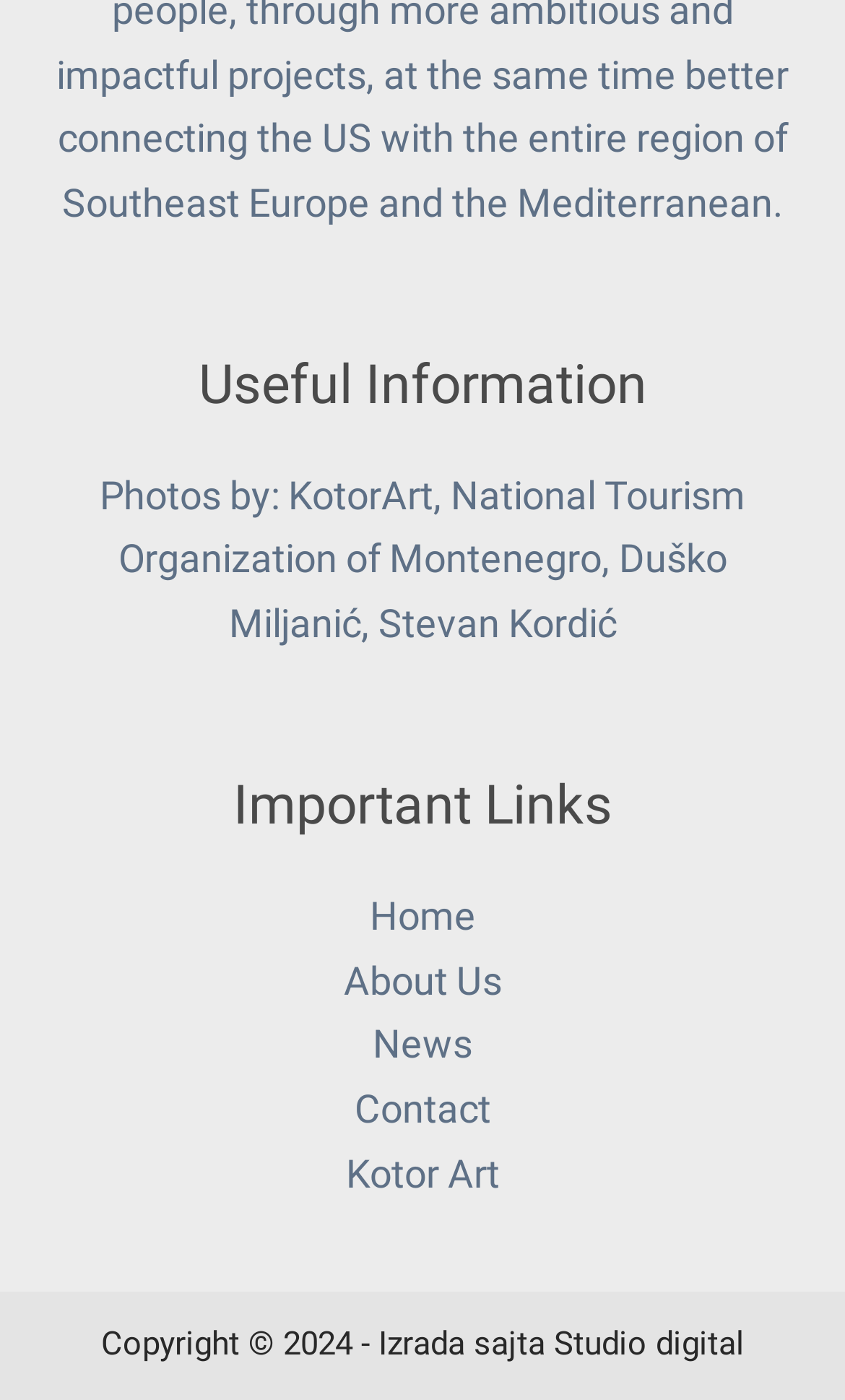What is the name of the organization mentioned in the photos credit?
Using the visual information, reply with a single word or short phrase.

National Tourism Organization of Montenegro